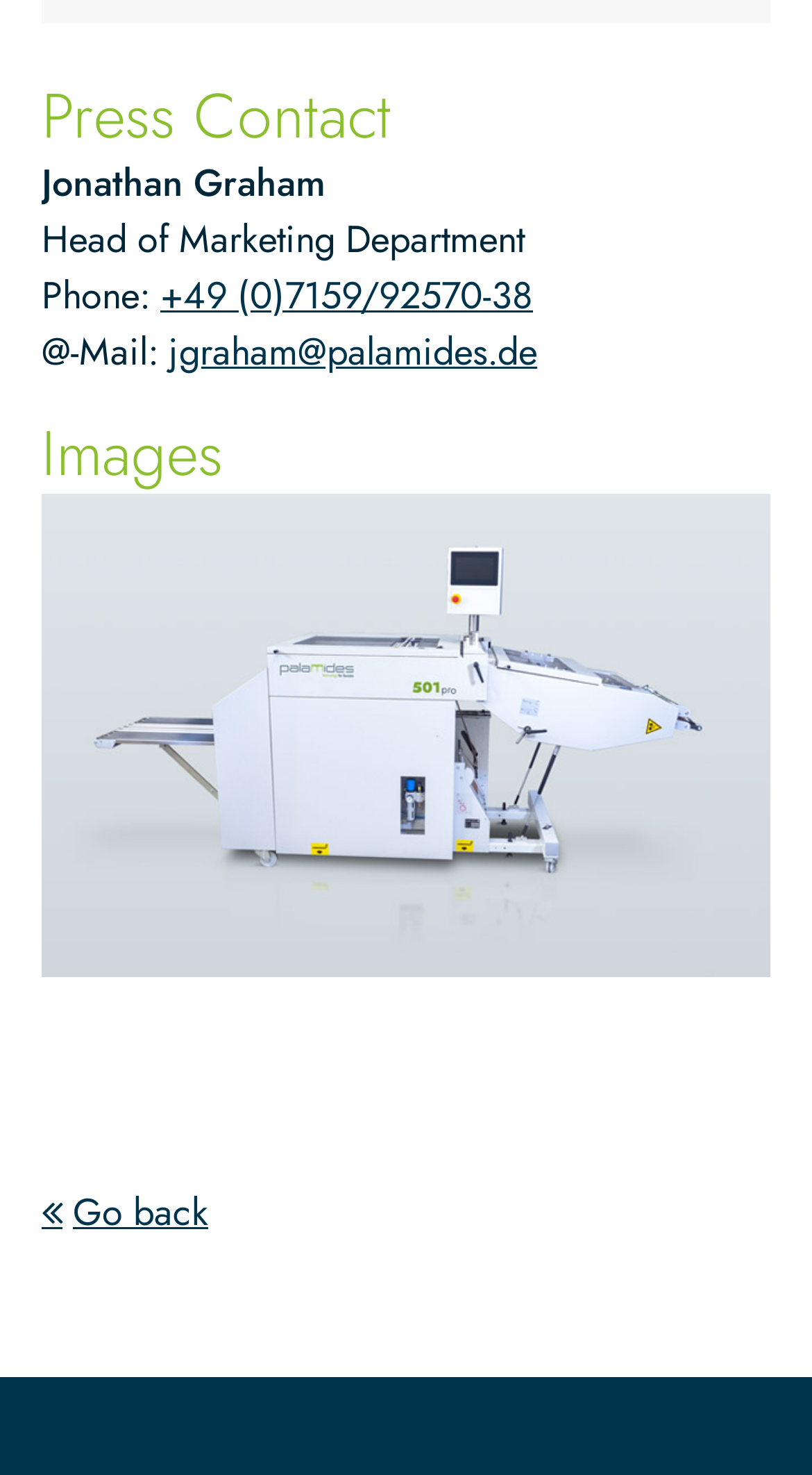From the element description alt="palamides gamma 501", predict the bounding box coordinates of the UI element. The coordinates must be specified in the format (top-left x, top-left y, bottom-right x, bottom-right y) and should be within the 0 to 1 range.

[0.051, 0.335, 0.949, 0.662]